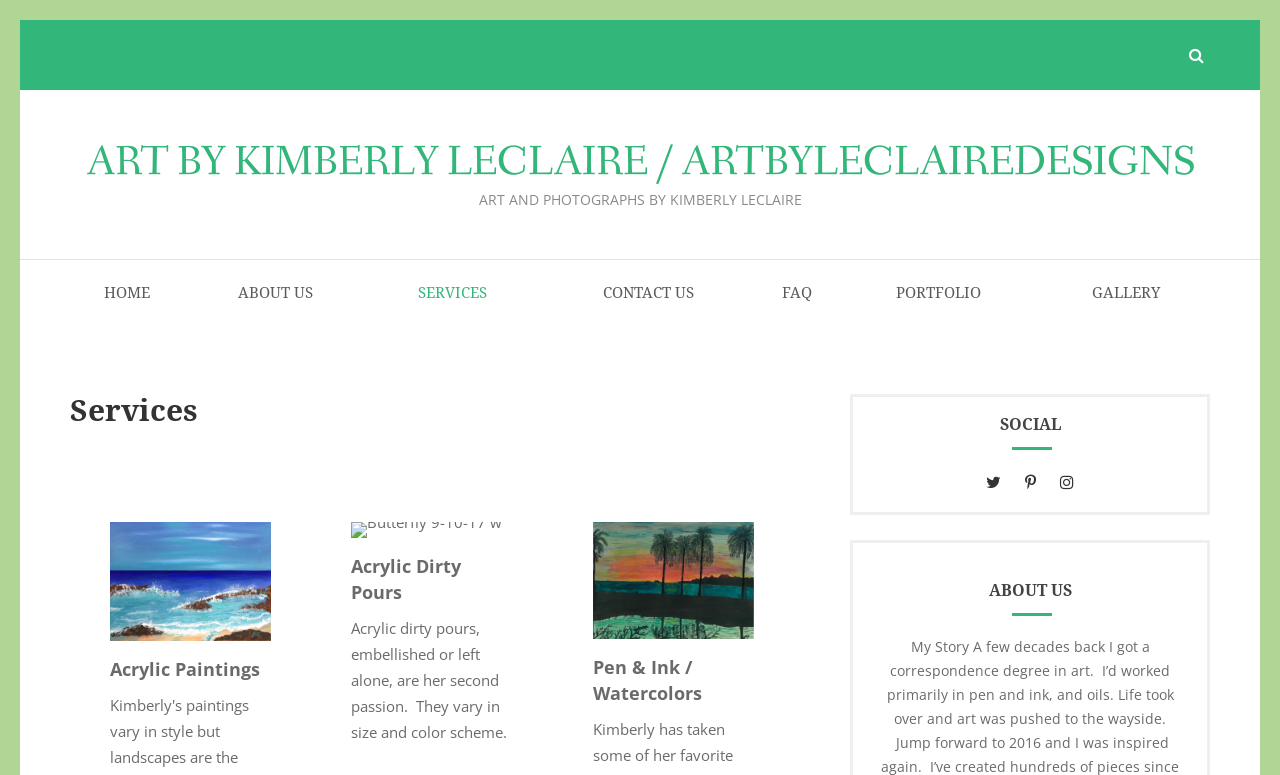Describe the webpage in detail, including text, images, and layout.

The webpage is about Art By Kimberly LeClaire, showcasing her art and photography services. At the top, there is a heading with the title "ART BY KIMBERLY LECLAIRE / ARTBYLECLAIREDESIGNS" and a link with the same text. Below this, there is a static text that reads "ART AND PHOTOGRAPHS BY KIMBERLY LECLAIRE".

On the left side, there is a navigation menu with links to different sections of the website, including "HOME", "ABOUT US", "SERVICES", "CONTACT US", "FAQ", "PORTFOLIO", and "GALLERY". 

The main content of the page is divided into sections, each with a heading and images. The first section is titled "Services" and has an image of a Caribbean shore. The next section is about "Acrylic Paintings" and features an image of a butterfly. 

Following this, there is a section about "Acrylic Dirty Pours" with an image and a brief description of the art style. The description explains that acrylic dirty pours are embellished or left alone and vary in size and color scheme.

The next section is about "Pen & Ink / Watercolors" and features an image of a Hawaiian sunset shore. On the right side of the page, there is a section titled "SOCIAL" with links to social media platforms, represented by icons. Below this, there is a heading that reads "ABOUT US".